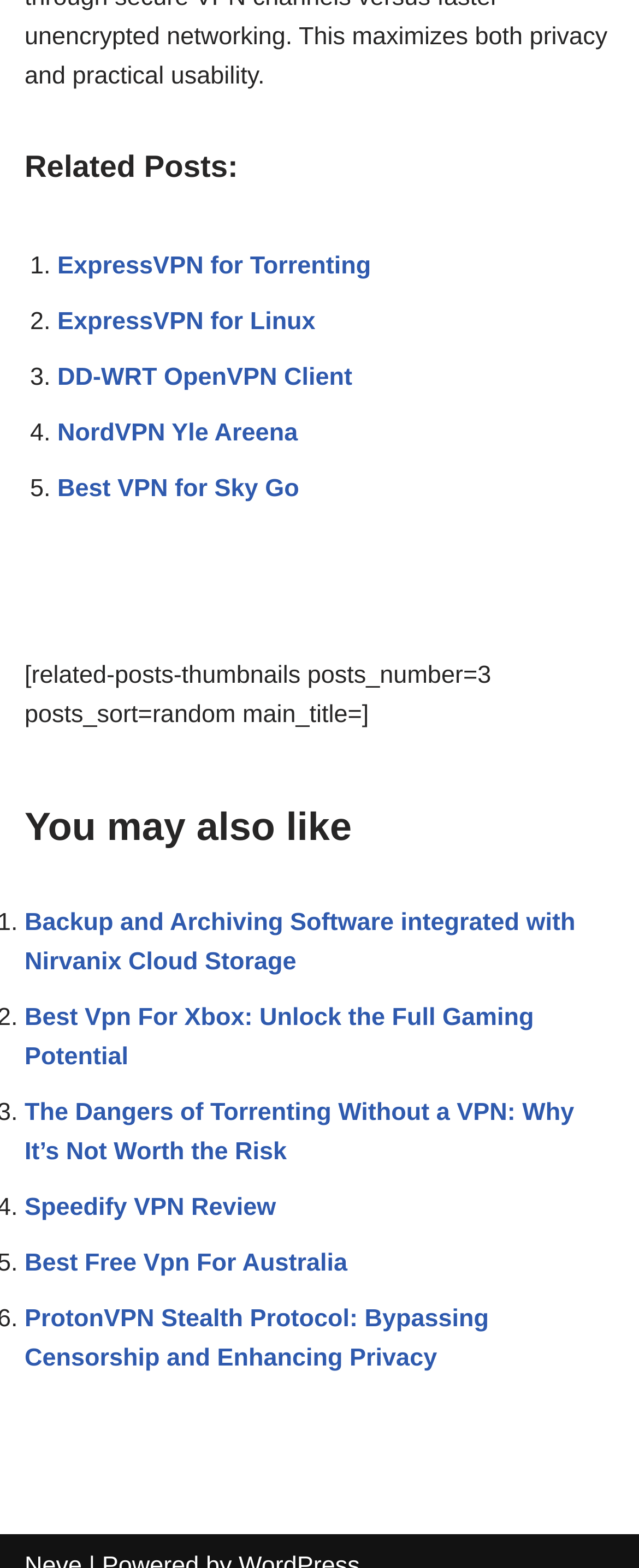Determine the bounding box coordinates of the clickable region to follow the instruction: "Click on 'ExpressVPN for Torrenting'".

[0.09, 0.16, 0.581, 0.178]